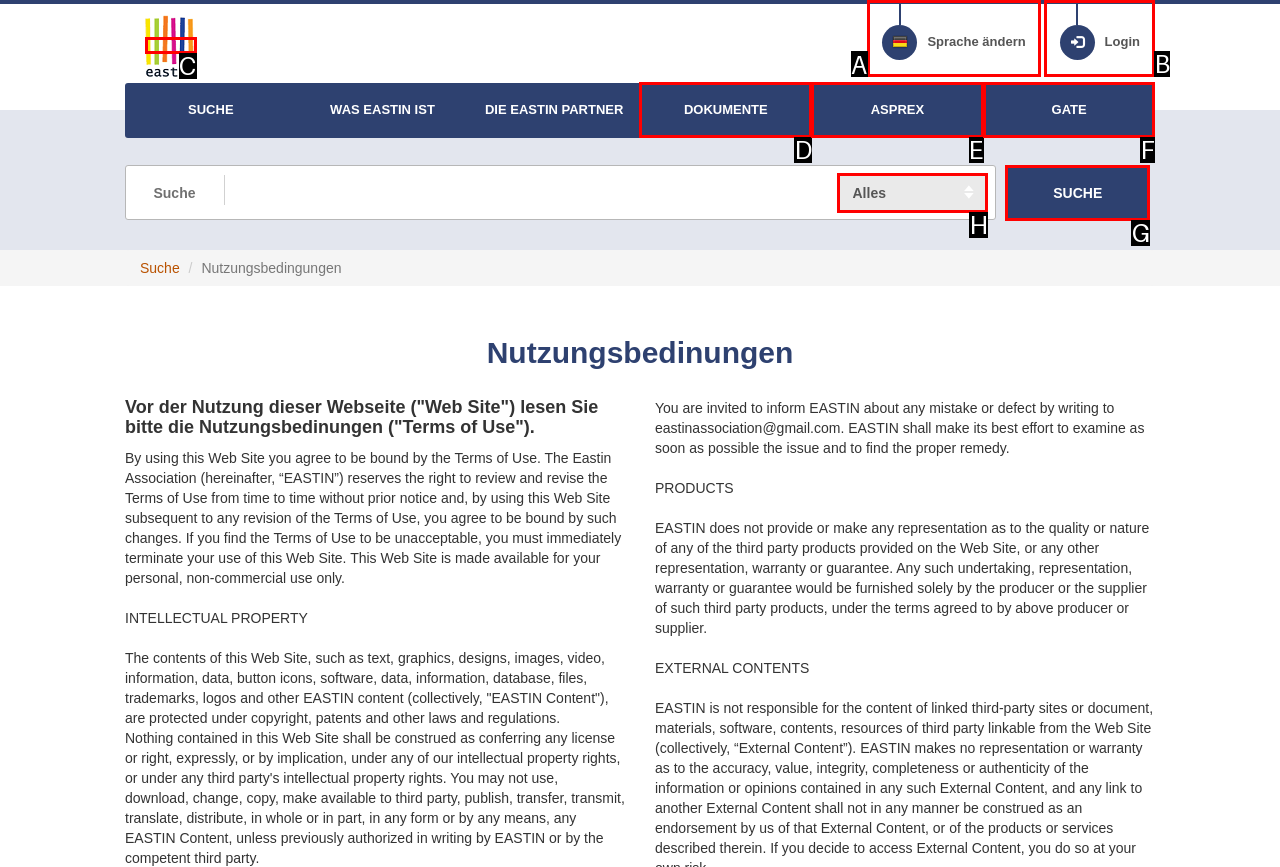Based on the task: Login to the website, which UI element should be clicked? Answer with the letter that corresponds to the correct option from the choices given.

B